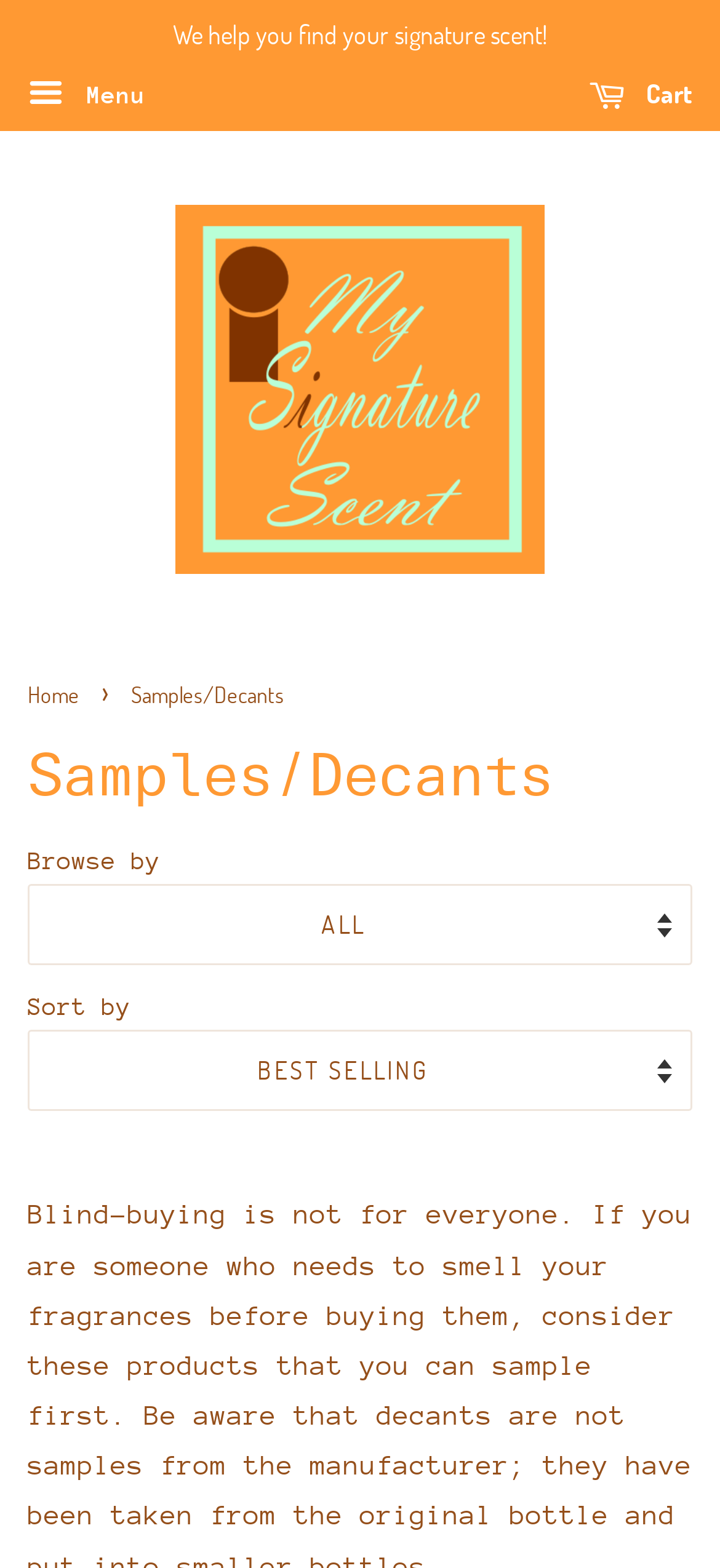What is the 'Menu' button for?
Please respond to the question with a detailed and thorough explanation.

The 'Menu' button is used to access the mobile navigation menu. When clicked, it expands to reveal additional navigation options, allowing users to access different sections of the website on their mobile devices.